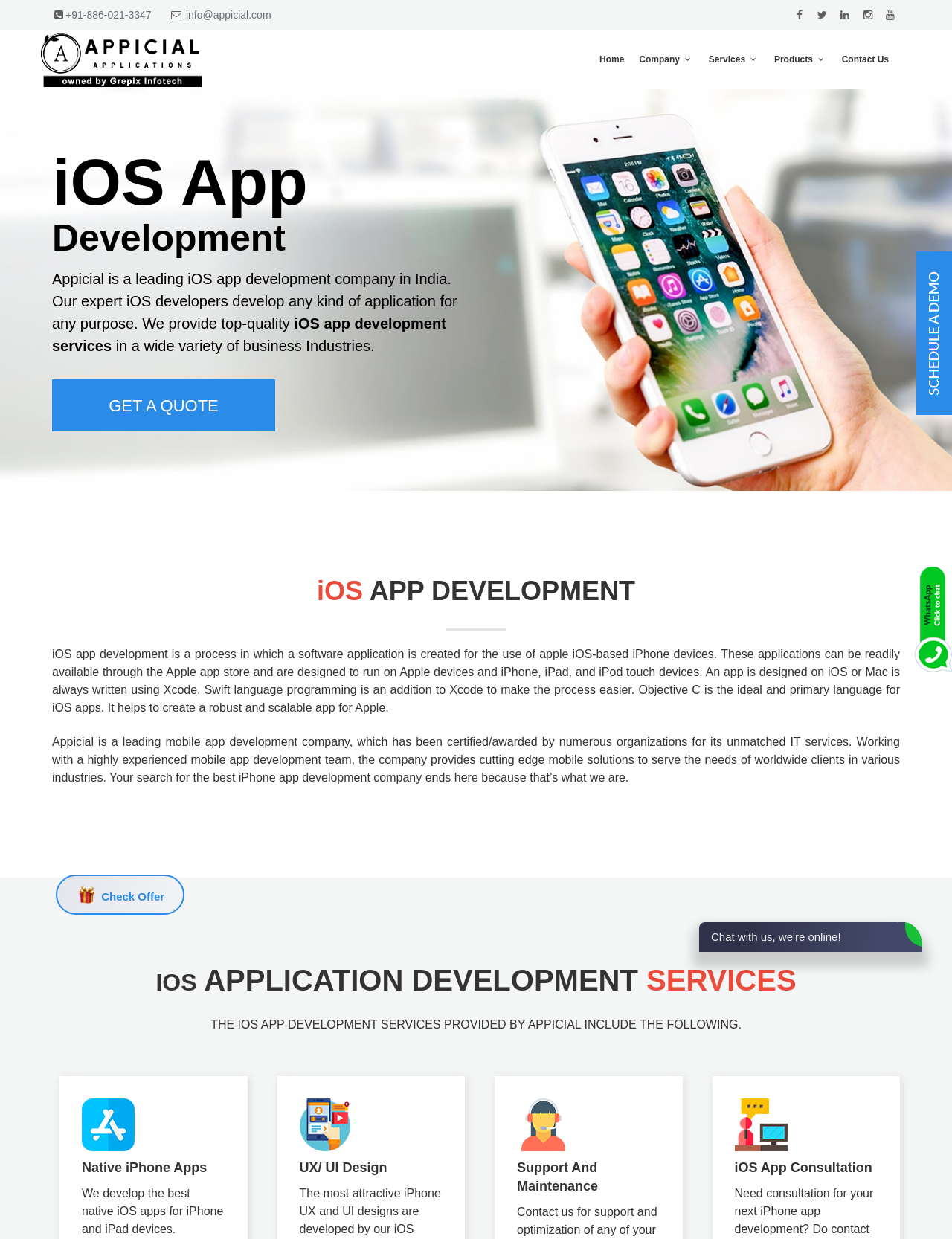Locate the bounding box coordinates for the element described below: "Contact Us". The coordinates must be four float values between 0 and 1, formatted as [left, top, right, bottom].

[0.876, 0.024, 0.941, 0.072]